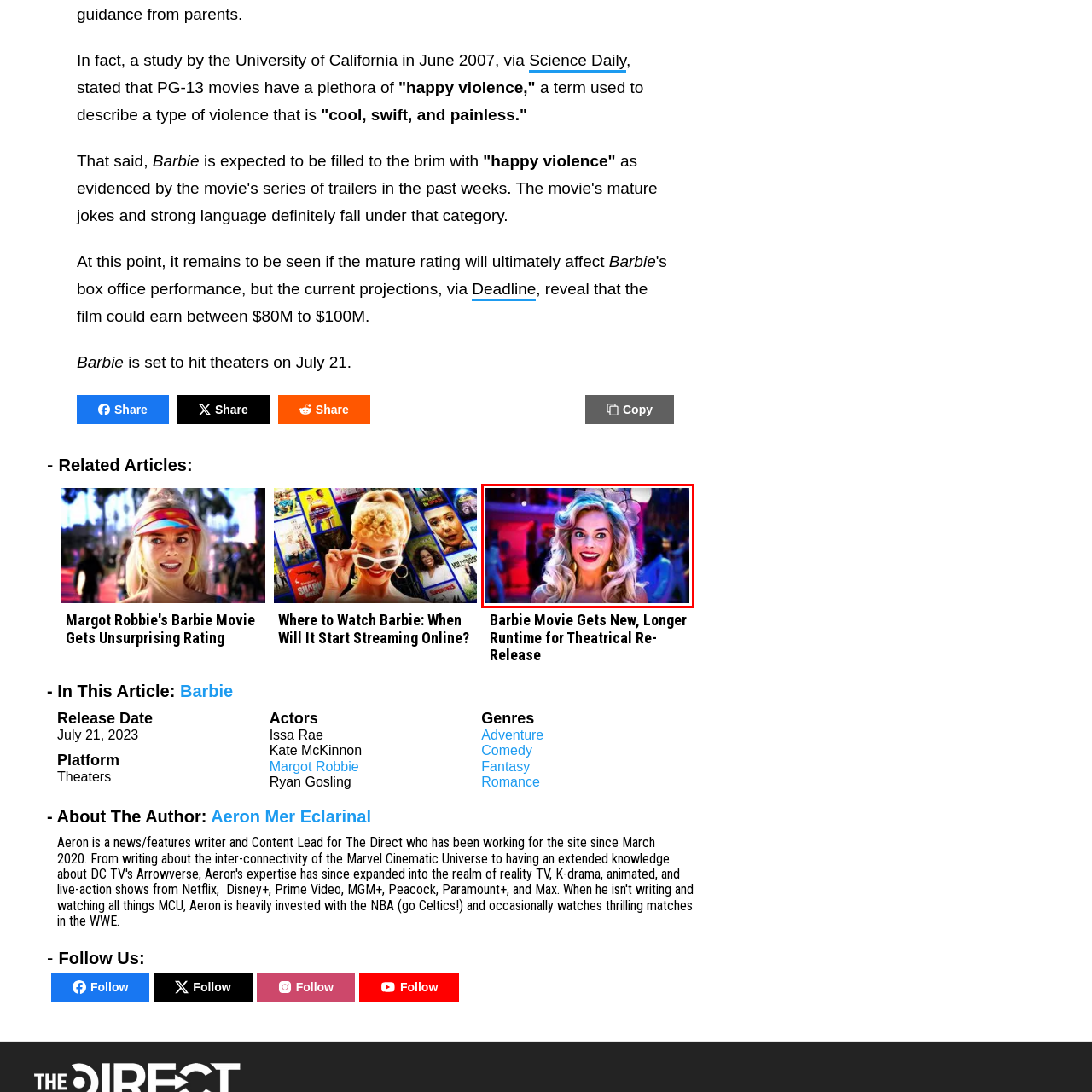Study the image inside the red outline, What is the atmosphere created by the lighting in this image? 
Respond with a brief word or phrase.

Festive